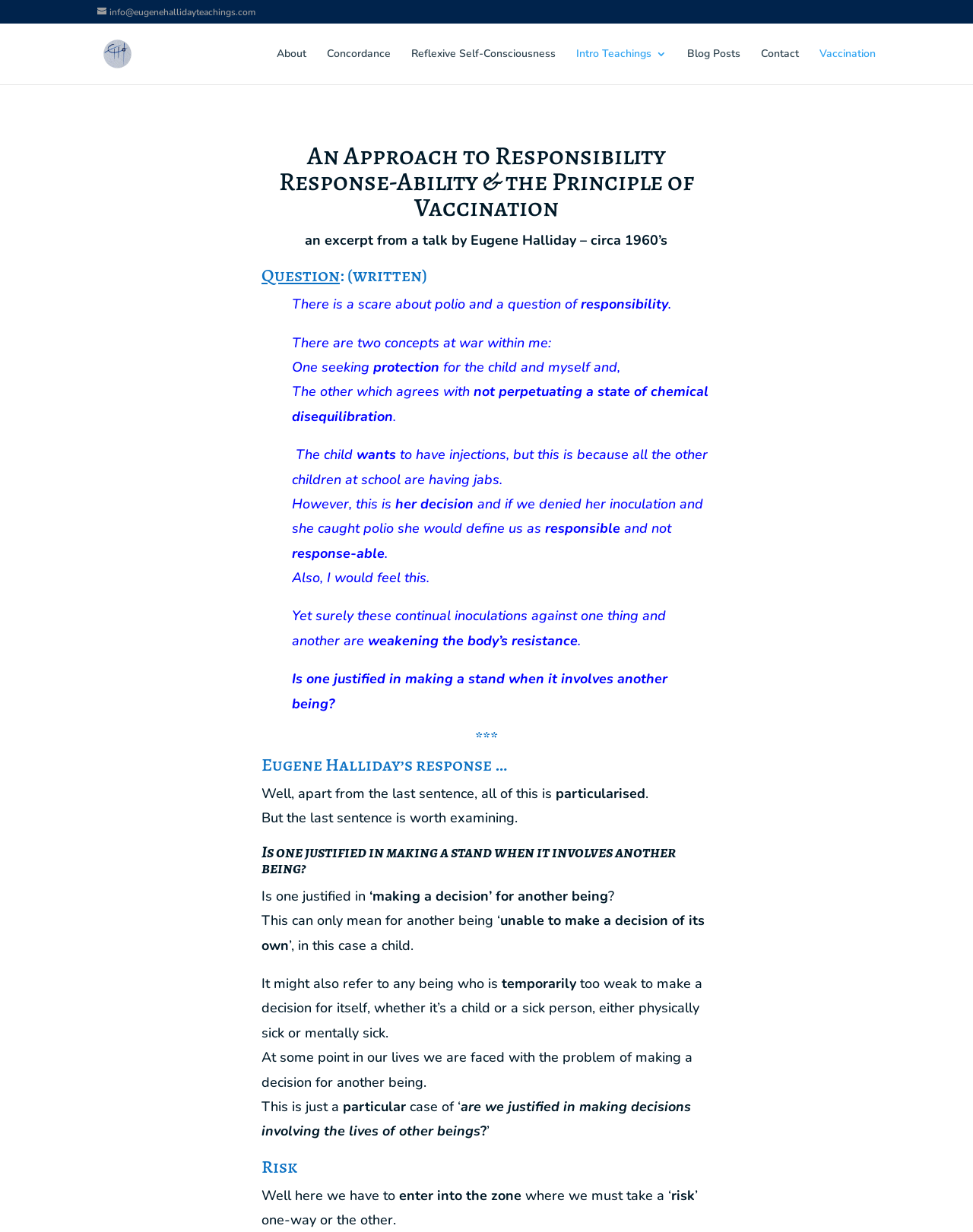Who is the author of the article?
Answer the question with a thorough and detailed explanation.

The article appears to be an excerpt from a talk by Eugene Halliday, as mentioned in the text 'an excerpt from a talk by Eugene Halliday – circa 1960’s'.